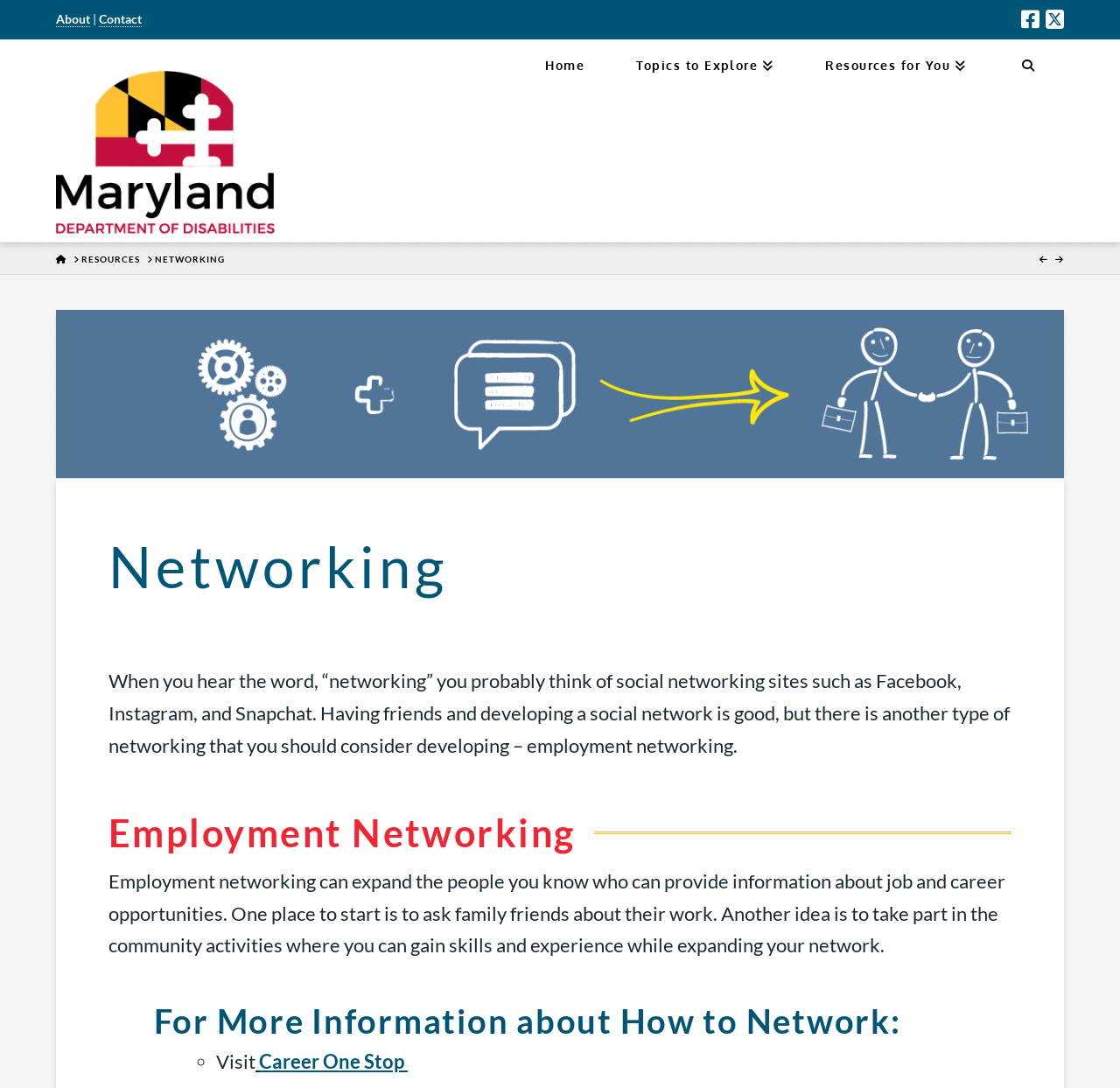Determine the bounding box coordinates of the section I need to click to execute the following instruction: "Click the 'GET INVOLVED' link". Provide the coordinates as four float numbers between 0 and 1, i.e., [left, top, right, bottom].

None